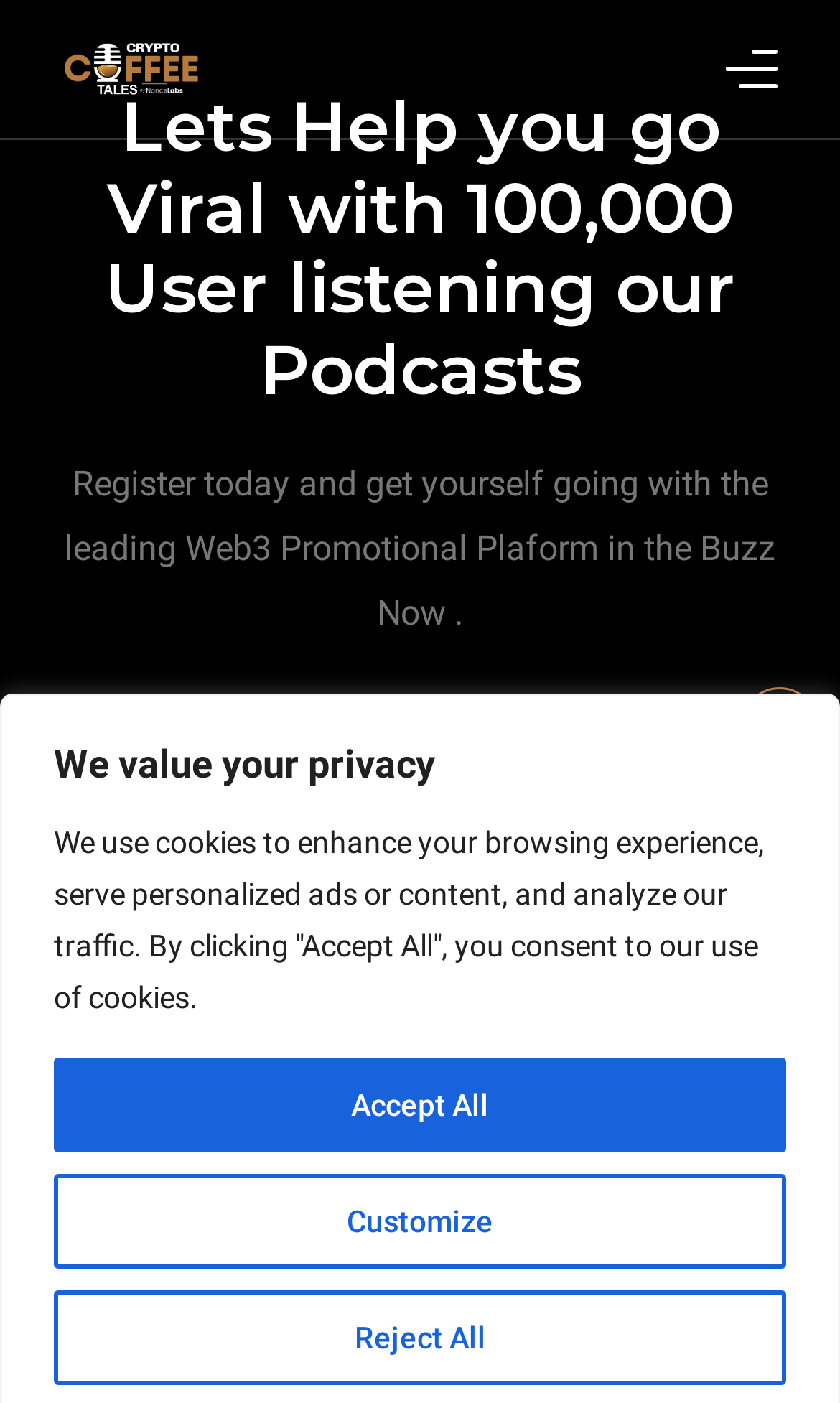Give the bounding box coordinates for the element described as: "Promote on Podcast".

[0.05, 0.352, 0.95, 0.429]